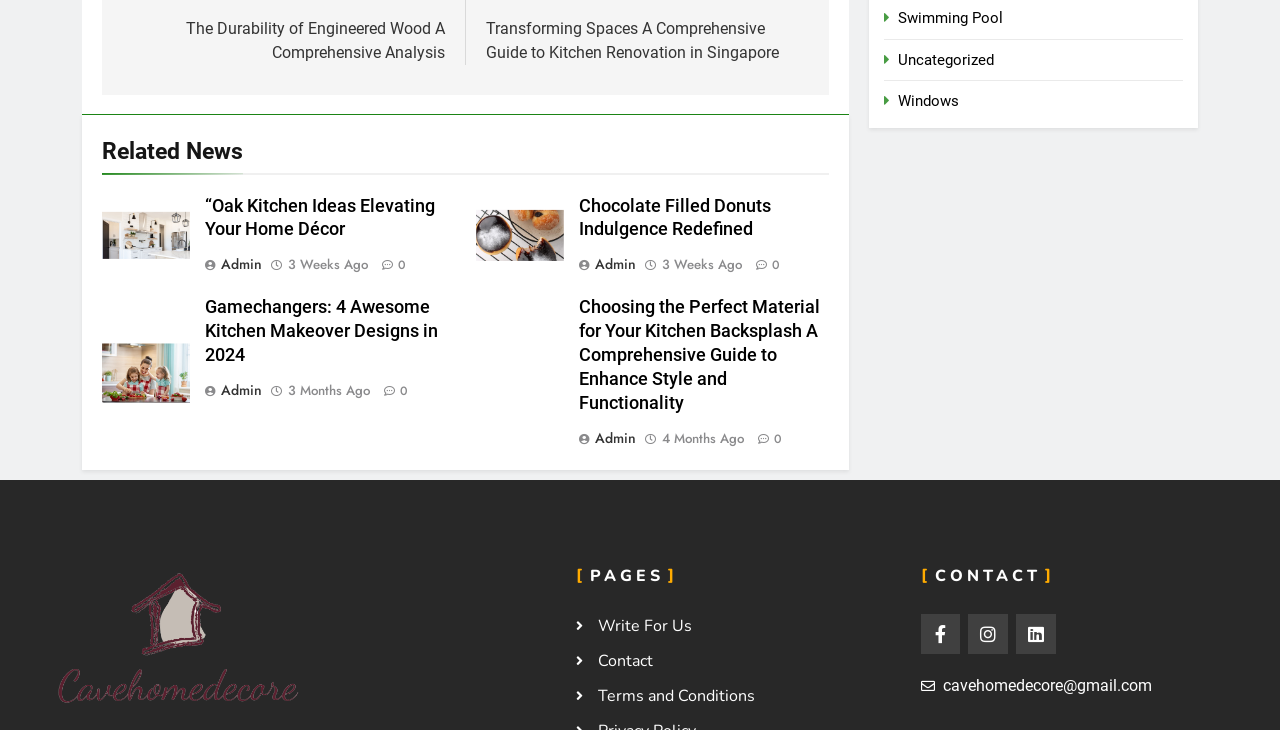Please specify the bounding box coordinates of the area that should be clicked to accomplish the following instruction: "Write for us". The coordinates should consist of four float numbers between 0 and 1, i.e., [left, top, right, bottom].

[0.45, 0.841, 0.704, 0.874]